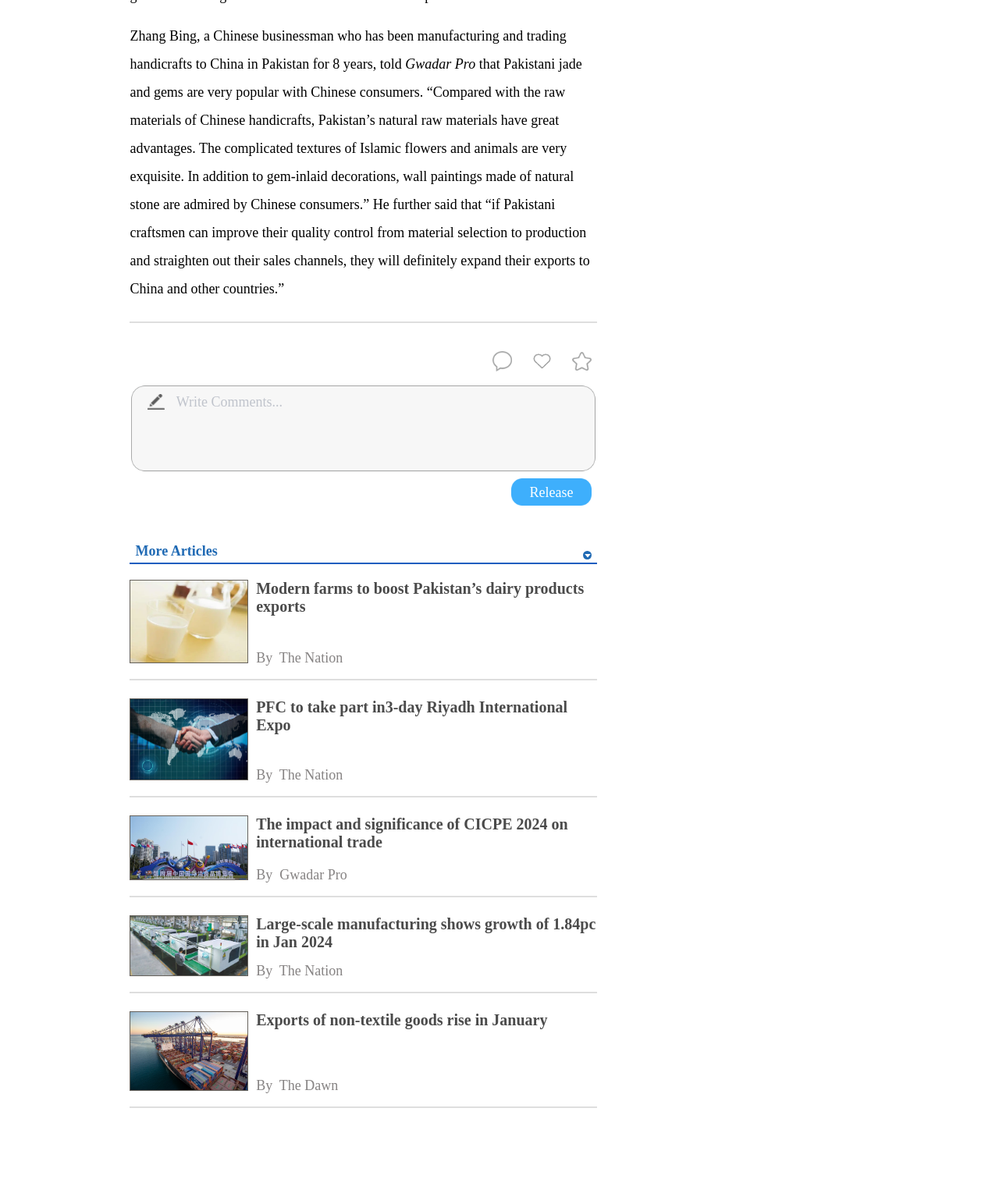Provide a one-word or short-phrase answer to the question:
What is the source of the article 'Modern farms to boost Pakistan’s dairy products exports'?

The Nation